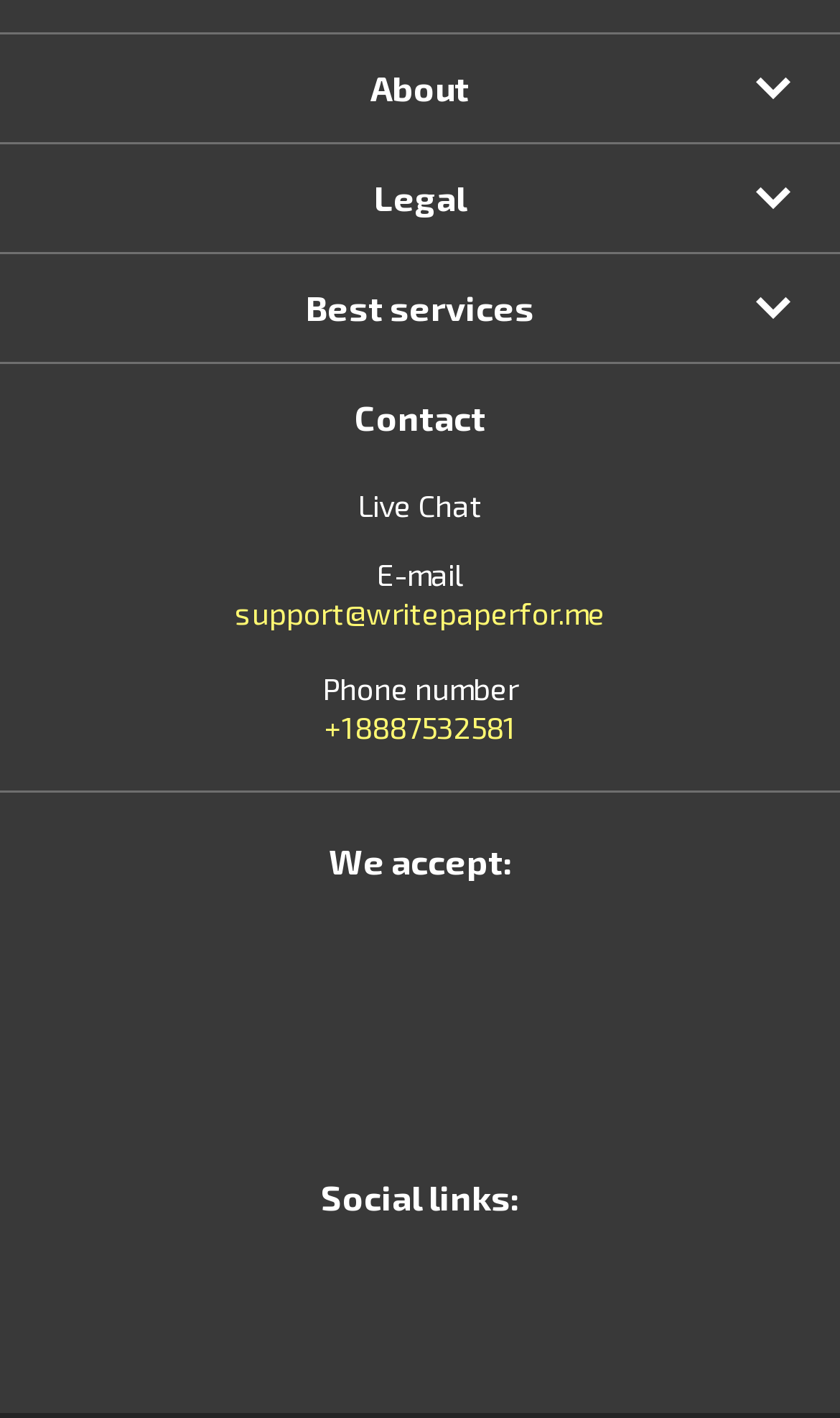Specify the bounding box coordinates of the element's area that should be clicked to execute the given instruction: "Contact us via 'E-mail support@writepaperfor.me'". The coordinates should be four float numbers between 0 and 1, i.e., [left, top, right, bottom].

[0.279, 0.382, 0.721, 0.462]